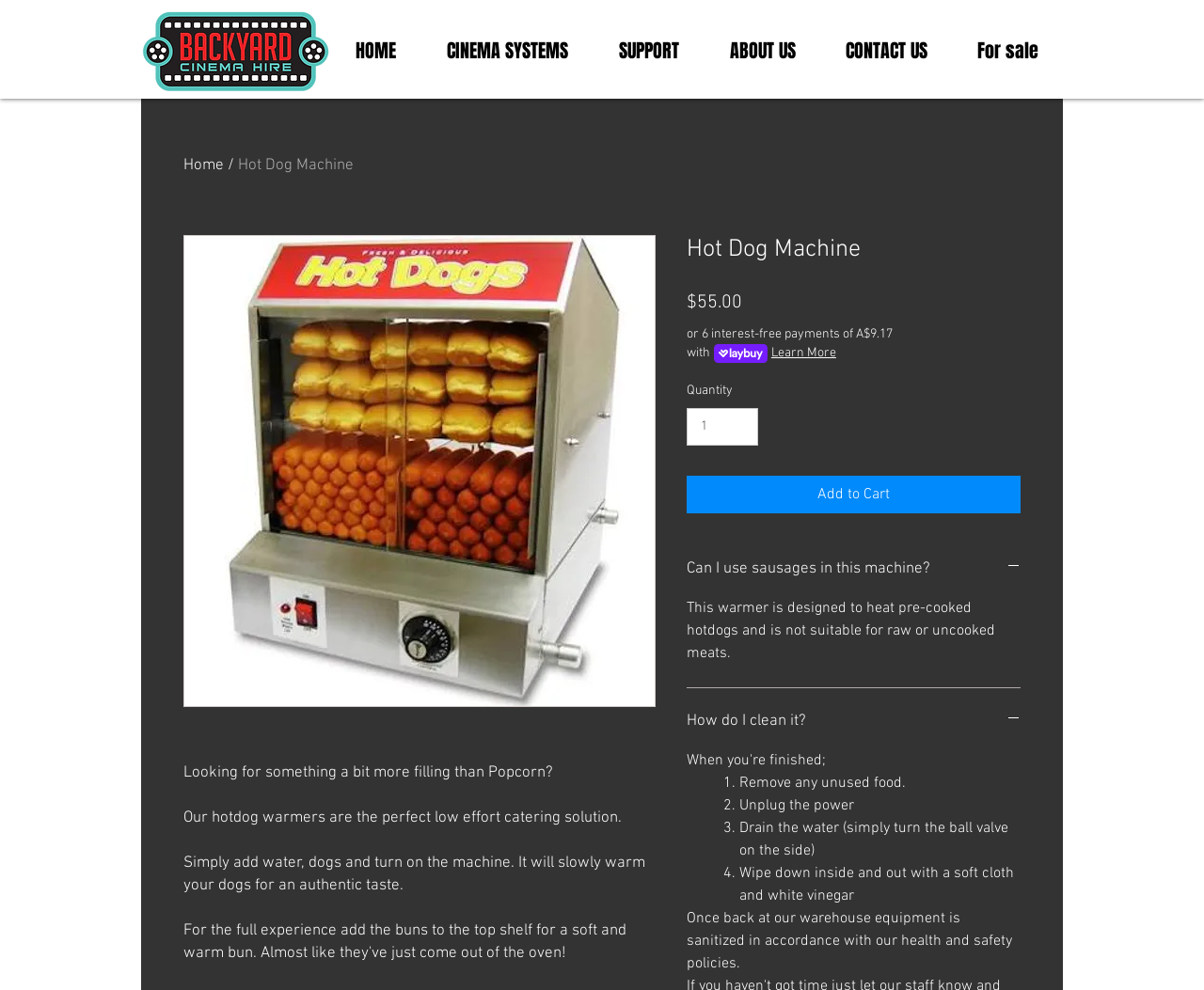Find the bounding box coordinates of the element I should click to carry out the following instruction: "Click the 'Can I use sausages in this machine?' button".

[0.57, 0.564, 0.848, 0.587]